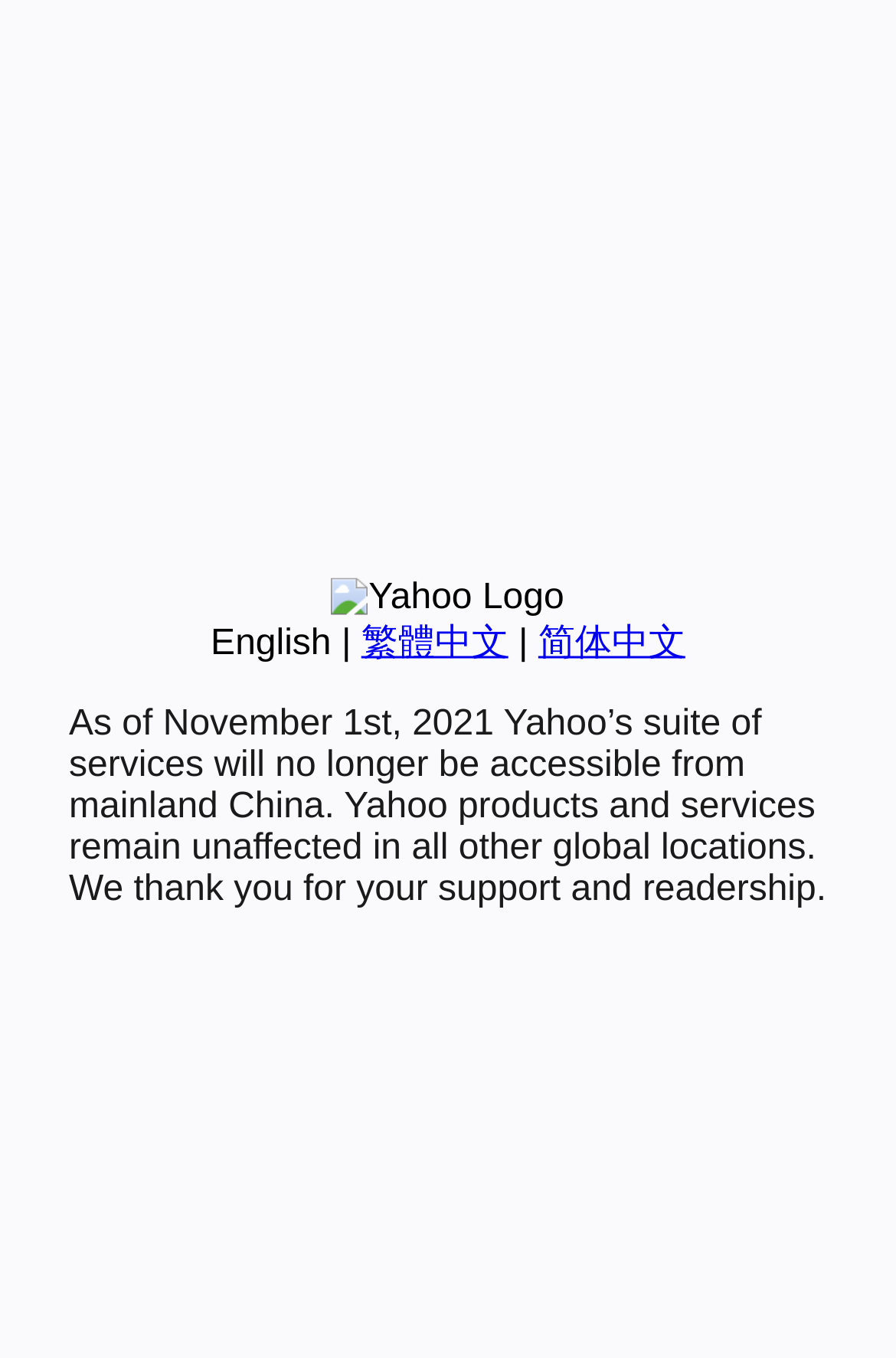Predict the bounding box of the UI element that fits this description: "繁體中文".

[0.403, 0.459, 0.567, 0.488]